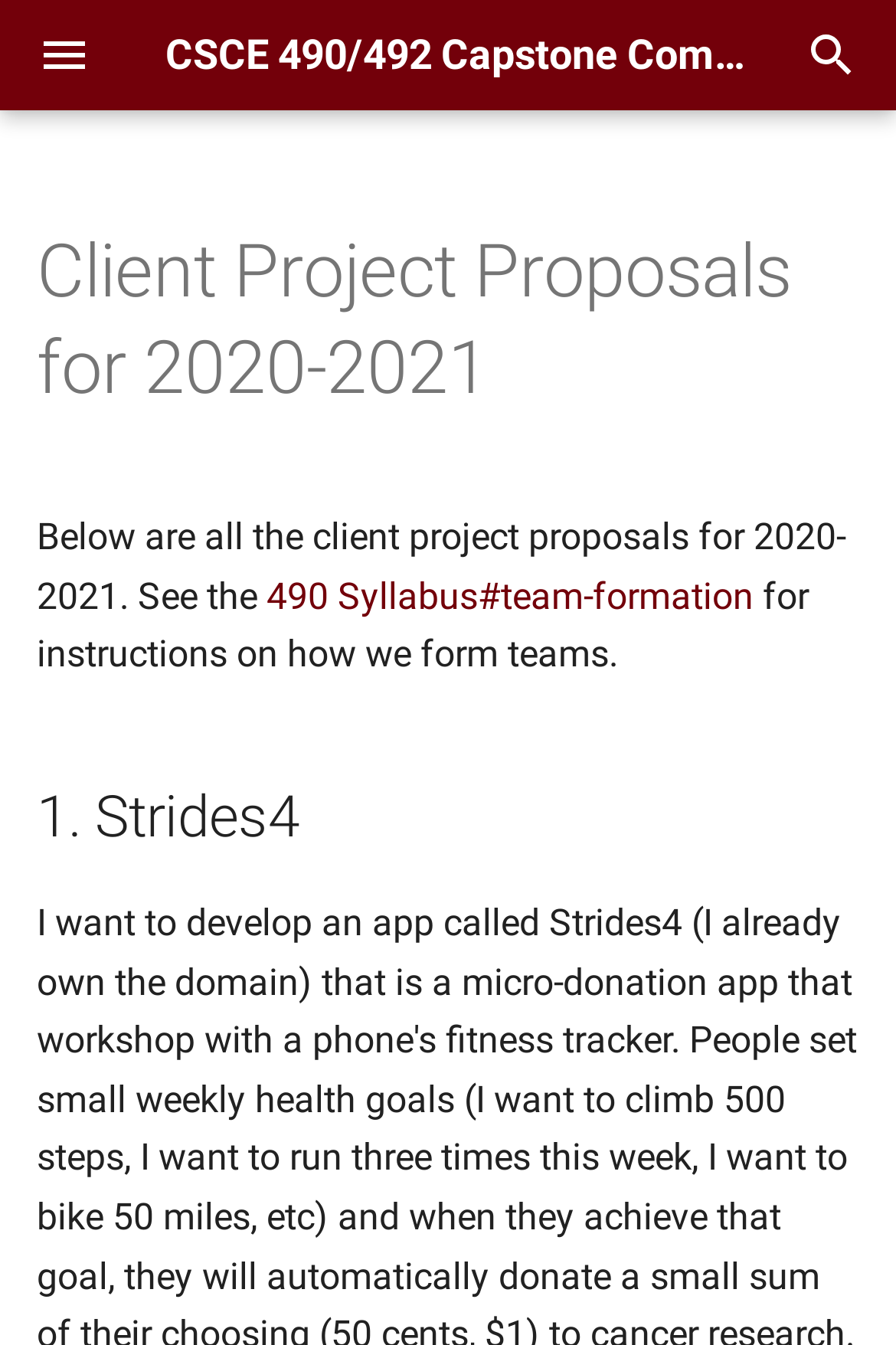What is the purpose of the 'Back to top' button?
Using the visual information, answer the question in a single word or phrase.

To scroll back to the top of the page